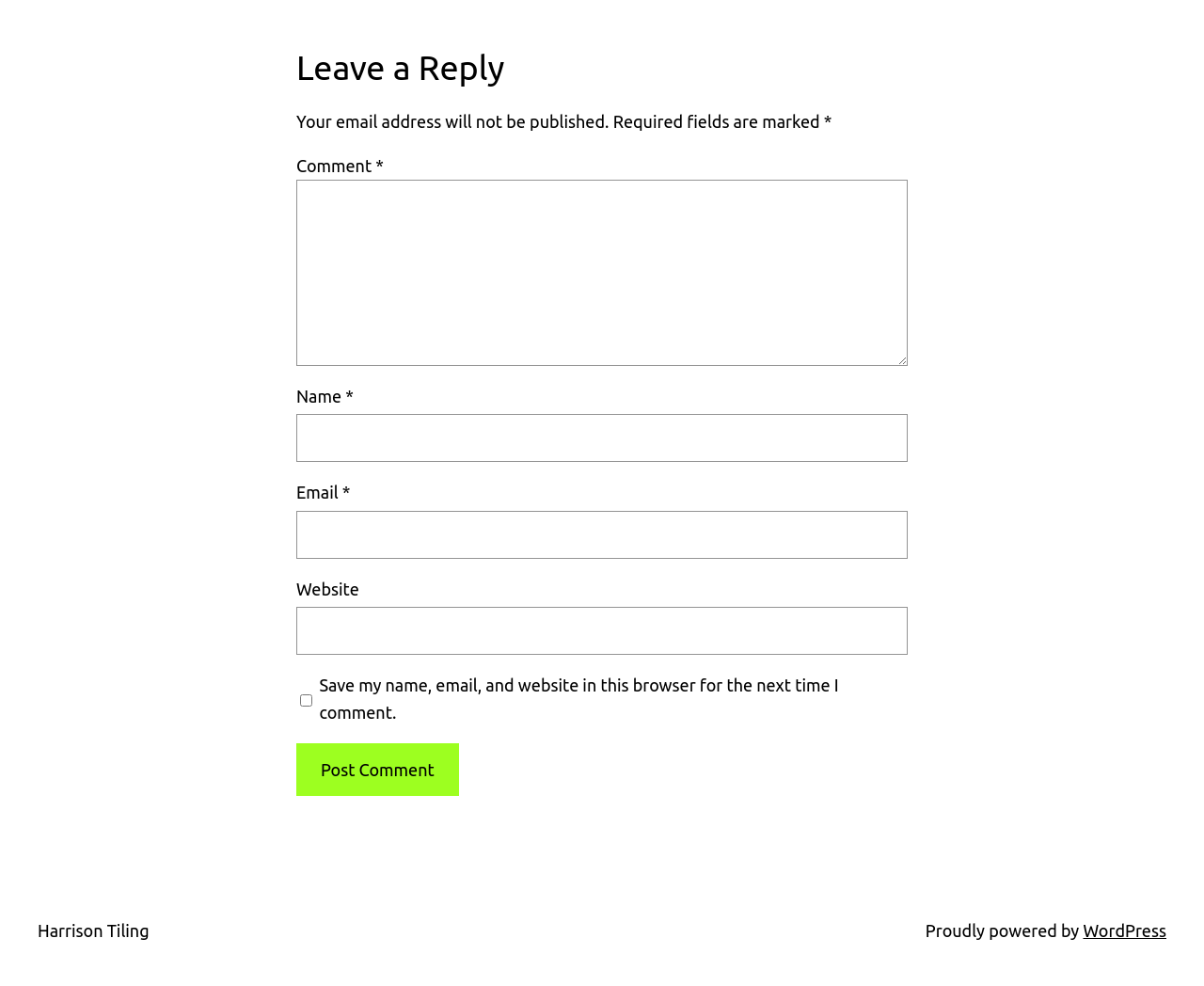Please mark the clickable region by giving the bounding box coordinates needed to complete this instruction: "Leave a comment".

[0.246, 0.182, 0.754, 0.371]